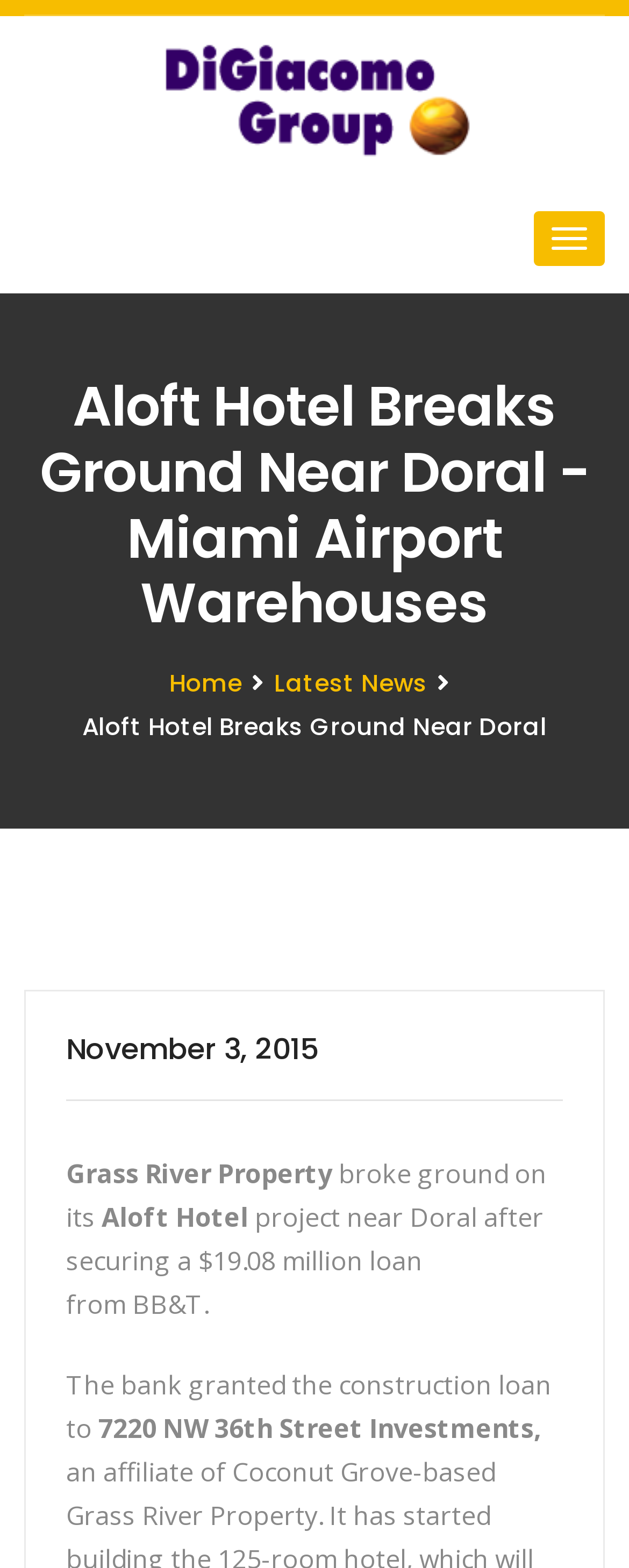Create a detailed summary of all the visual and textual information on the webpage.

The webpage appears to be a news article about a hotel project. At the top, there is a heading that reads "Aloft Hotel Breaks Ground Near Doral - Miami Airport Warehouses". Below the heading, there is a link to "borvel" accompanied by an image. To the right of the image, there is a button with no text.

The main content of the article is divided into two sections. The first section has a subheading "Aloft Hotel Breaks Ground Near Doral" and is followed by a paragraph of text that describes the hotel project. The text mentions that Grass River Property broke ground on the hotel project after securing a $19.08 million loan from BB&T.

Below the first section, there is a section with the date "November 3, 2015" and the name "Grass River Property". This section appears to be a continuation of the article, with text that provides more details about the hotel project, including the location and the construction loan.

At the top right corner of the page, there are two links: "Home" and "Latest News". These links are likely navigation links to other parts of the website.